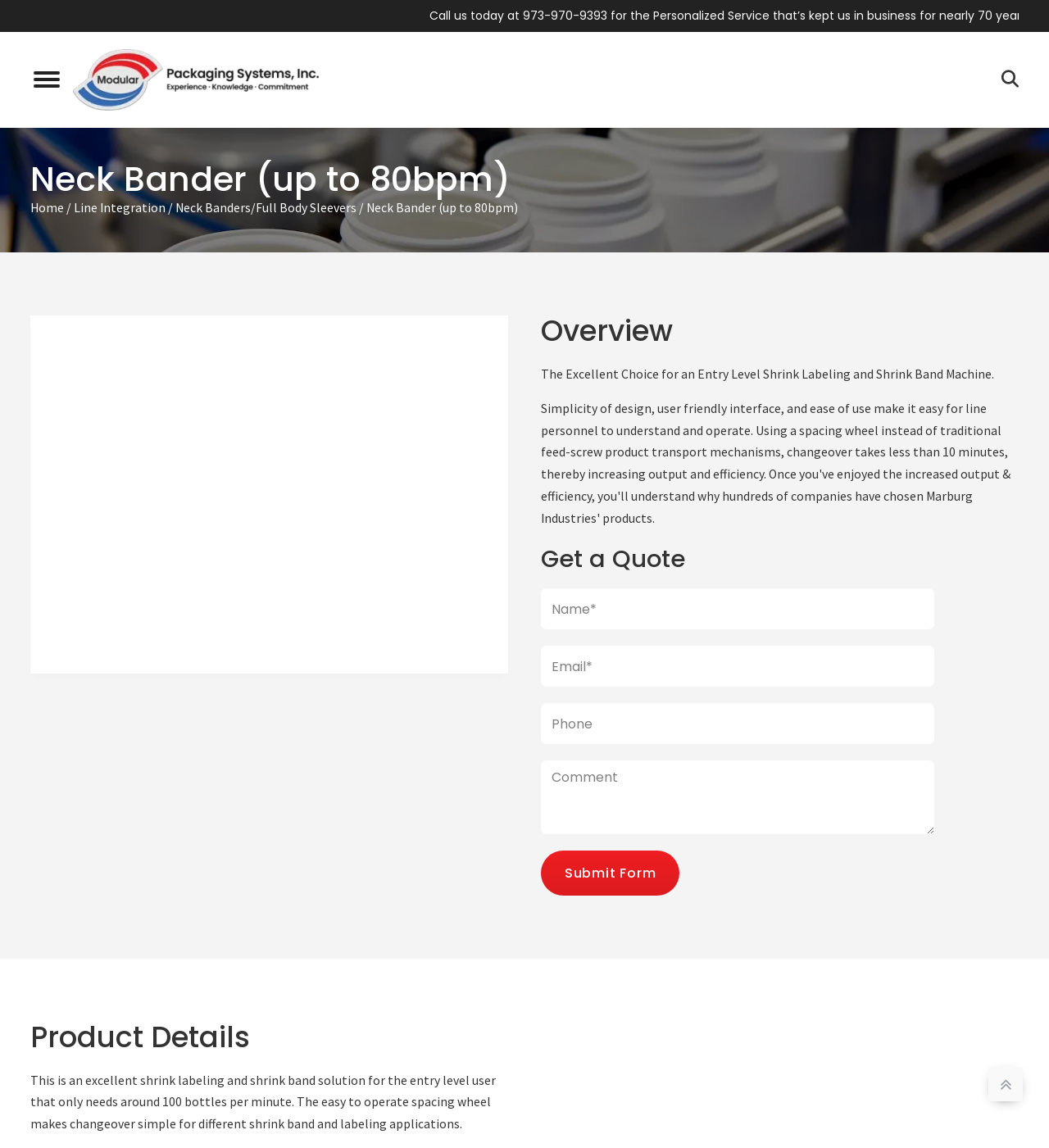Please specify the bounding box coordinates of the clickable region necessary for completing the following instruction: "Get a quote". The coordinates must consist of four float numbers between 0 and 1, i.e., [left, top, right, bottom].

[0.516, 0.476, 0.653, 0.498]